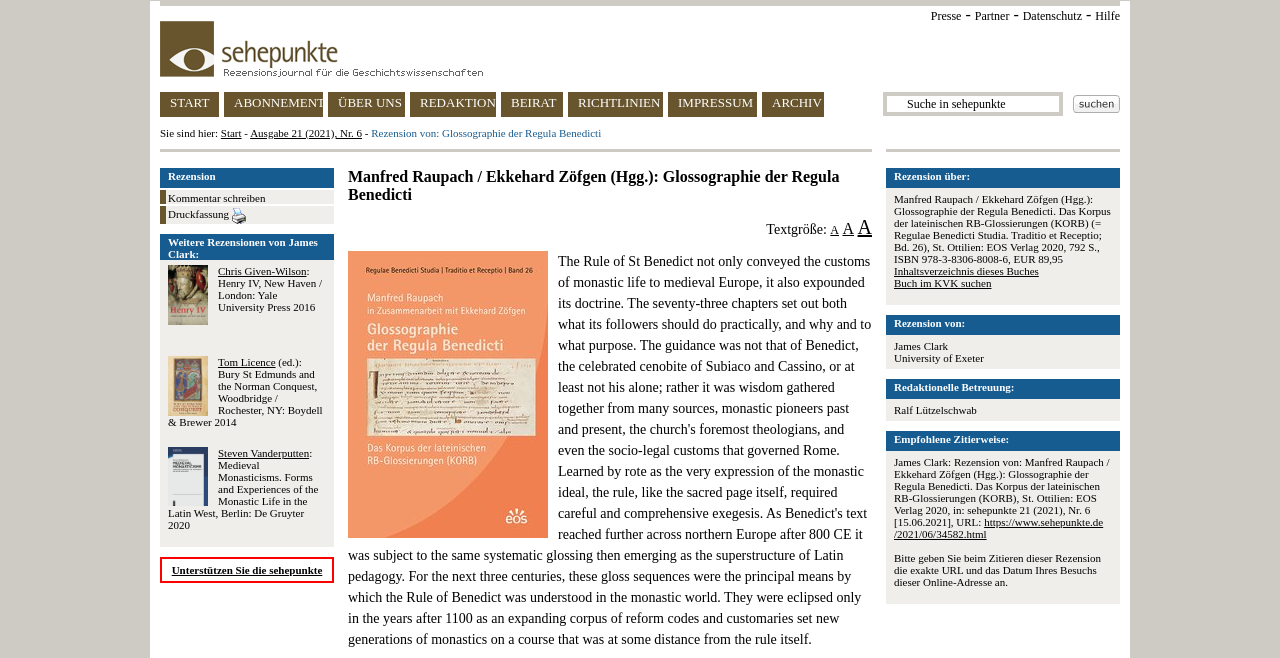Please determine the bounding box coordinates of the section I need to click to accomplish this instruction: "View the table of contents of this book".

[0.698, 0.403, 0.812, 0.421]